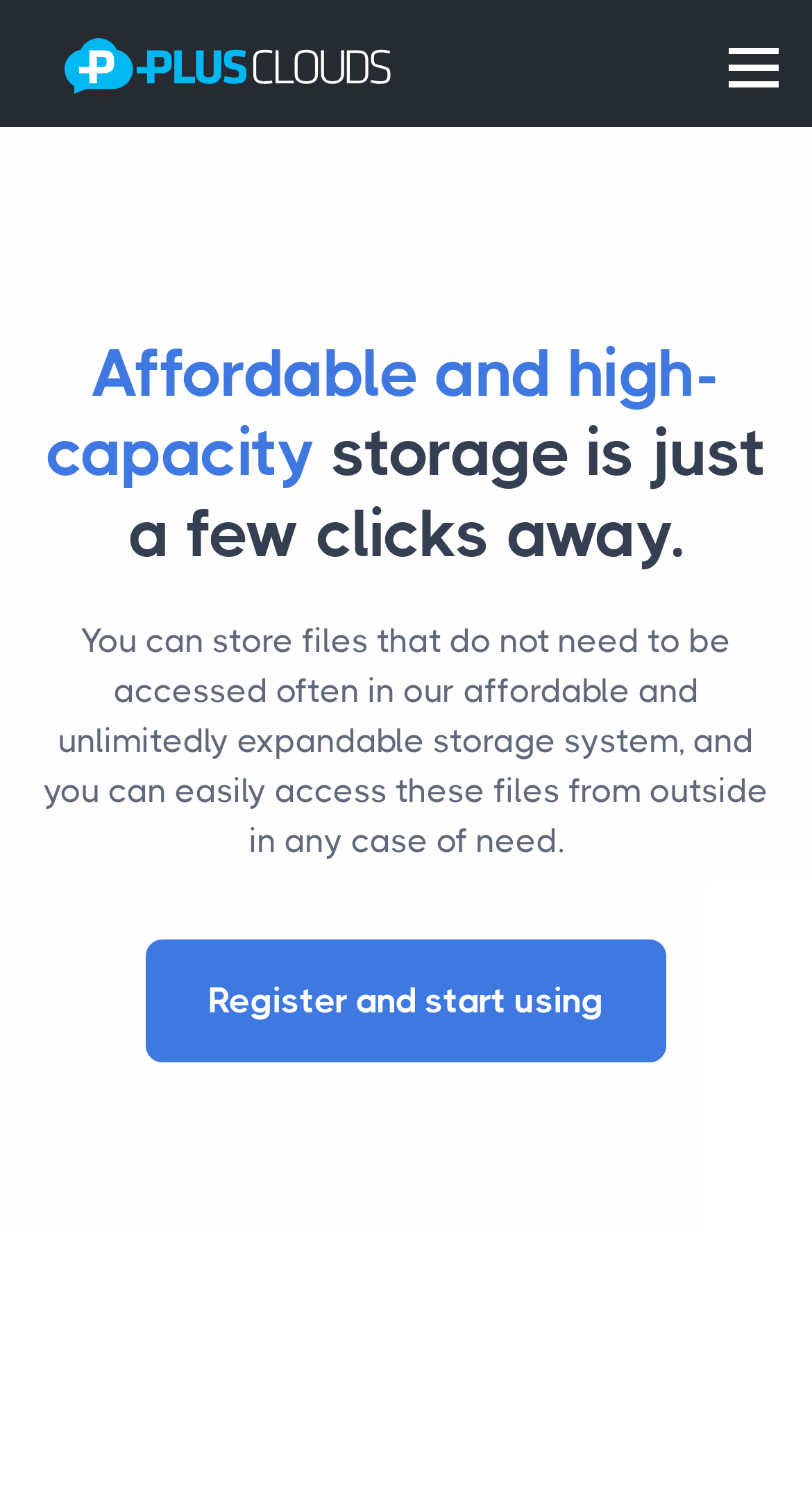From the image, can you give a detailed response to the question below:
What is the benefit of the storage system?

The webpage mentions that the storage system is 'affordable and unlimitedly expandable', indicating that users can store files at a low cost.